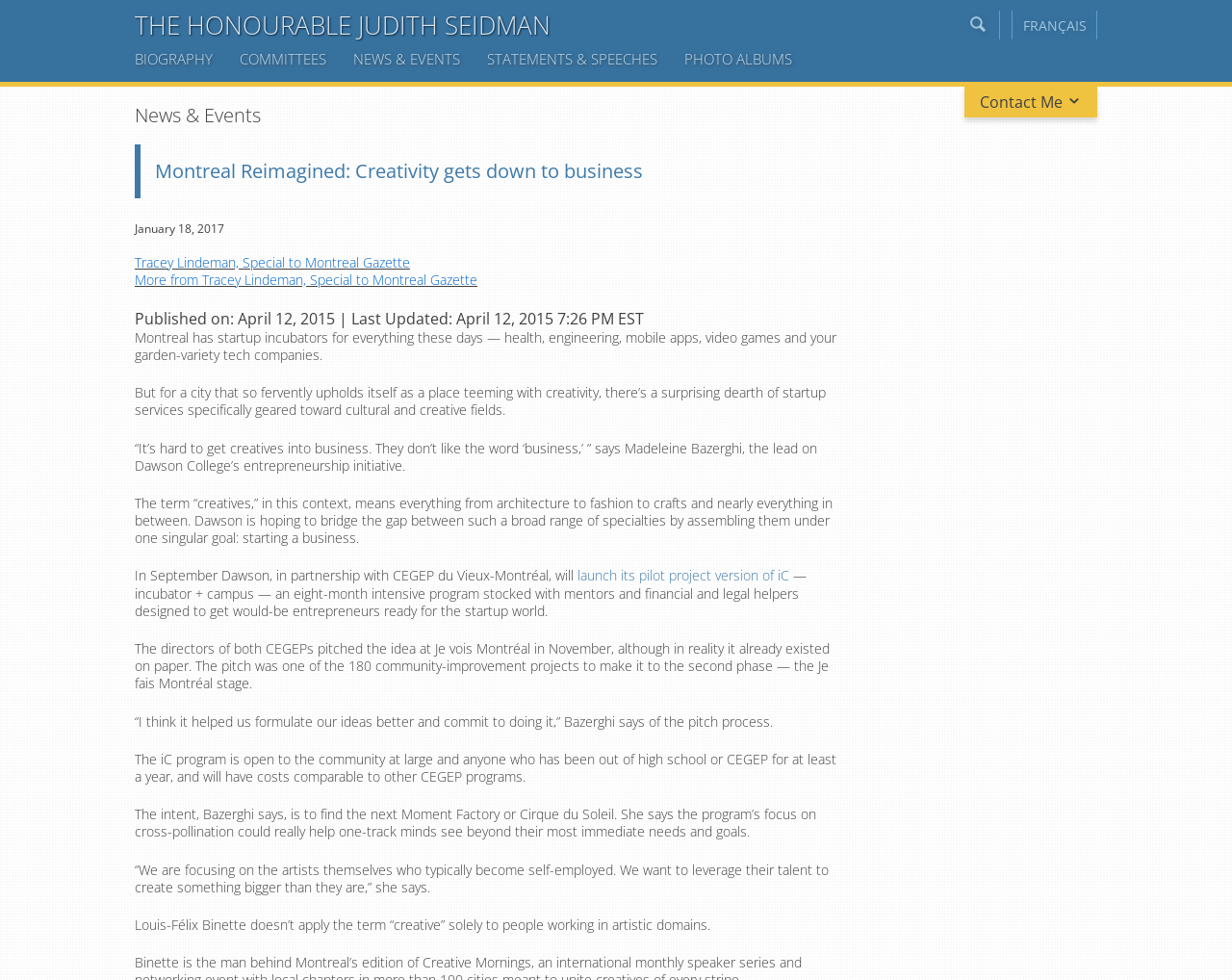Show the bounding box coordinates of the region that should be clicked to follow the instruction: "View 404 Not Found."

None